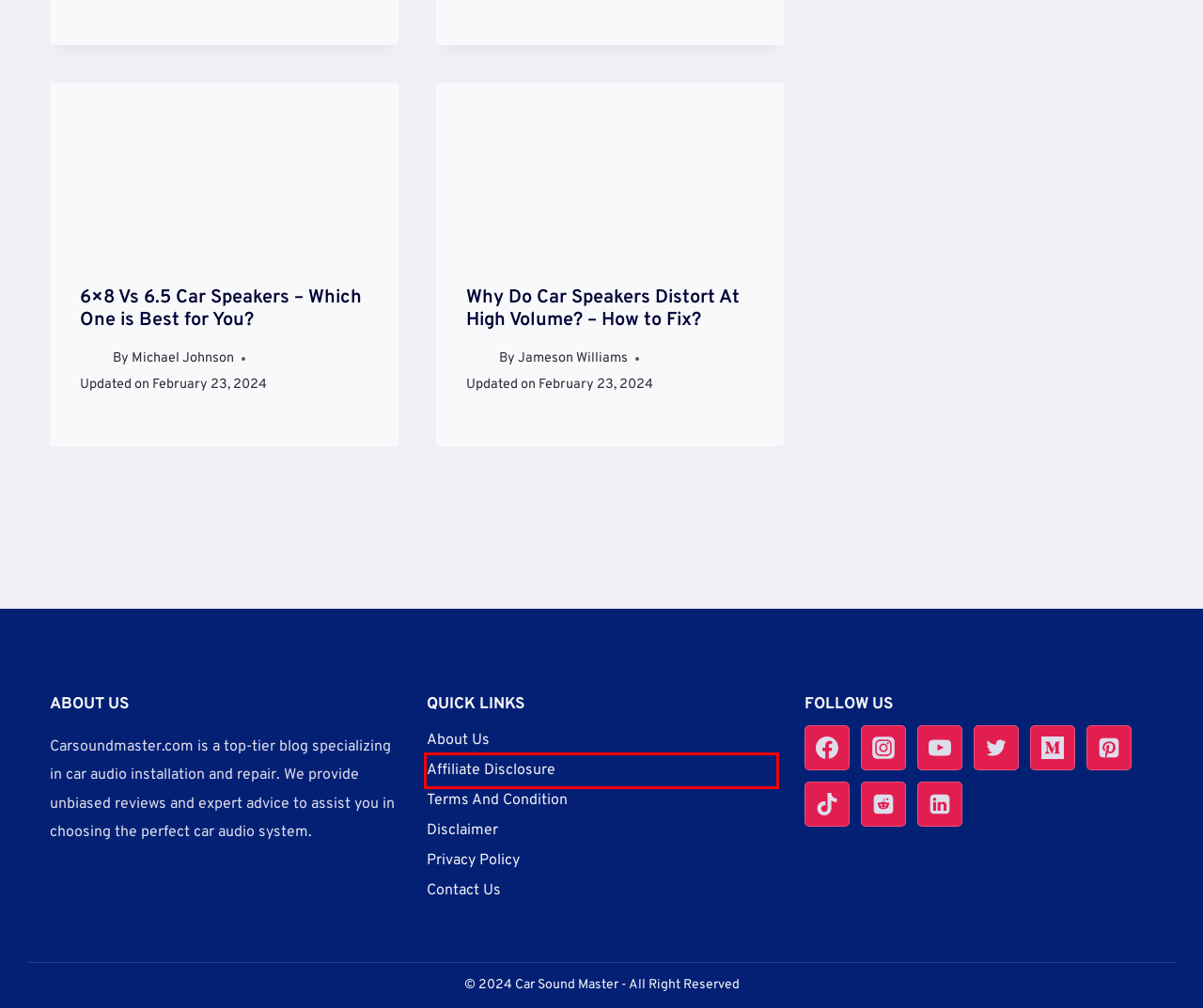You have a screenshot of a webpage with a red bounding box around an element. Select the webpage description that best matches the new webpage after clicking the element within the red bounding box. Here are the descriptions:
A. Terms And Condition - Car Sound Master
B. Why Do Car Speakers Distort At High Volume? - How To Fix?
C. Affiliate Disclosure - Car Sound Master
D. Disclaimer - Car Sound Master
E. Contact Us - Car Sound Master
F. 6x8 Vs 6.5 Car Speakers - Which One Is Best For You?
G. About Us - Car Sound Master
H. Privacy Policy - Car Sound Master

C